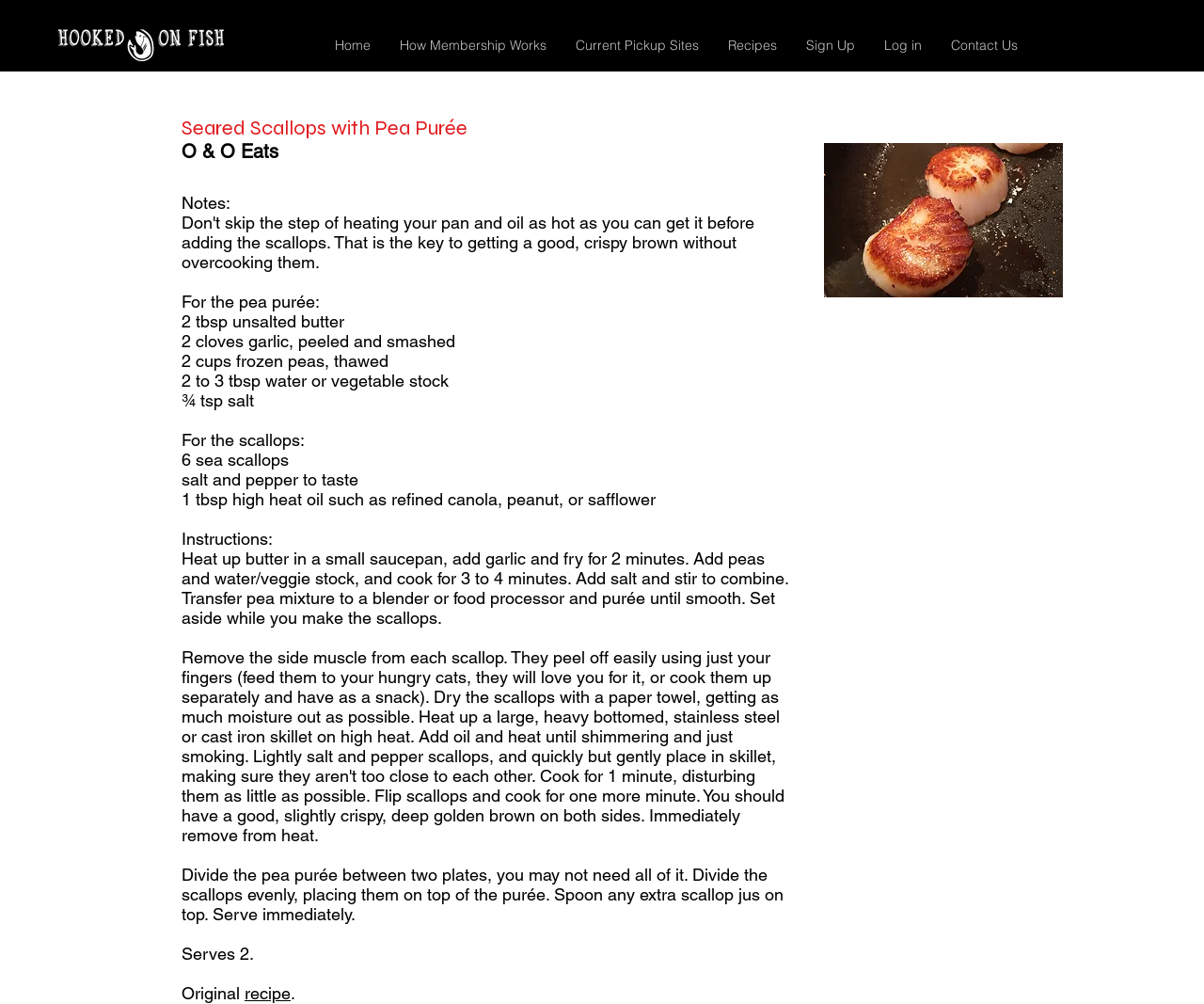Find the coordinates for the bounding box of the element with this description: "here".

None